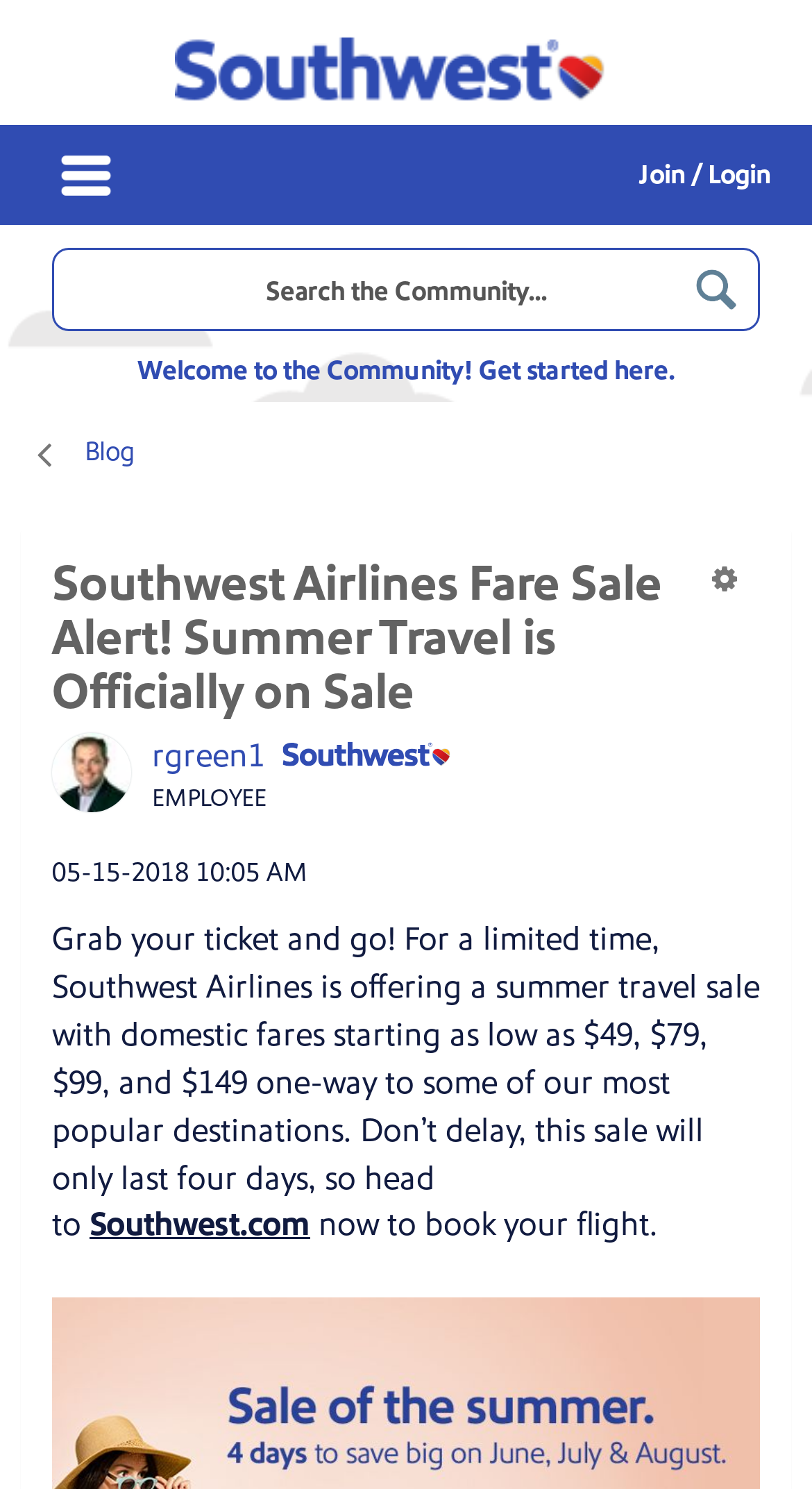Can you locate the main headline on this webpage and provide its text content?

Southwest Airlines Community